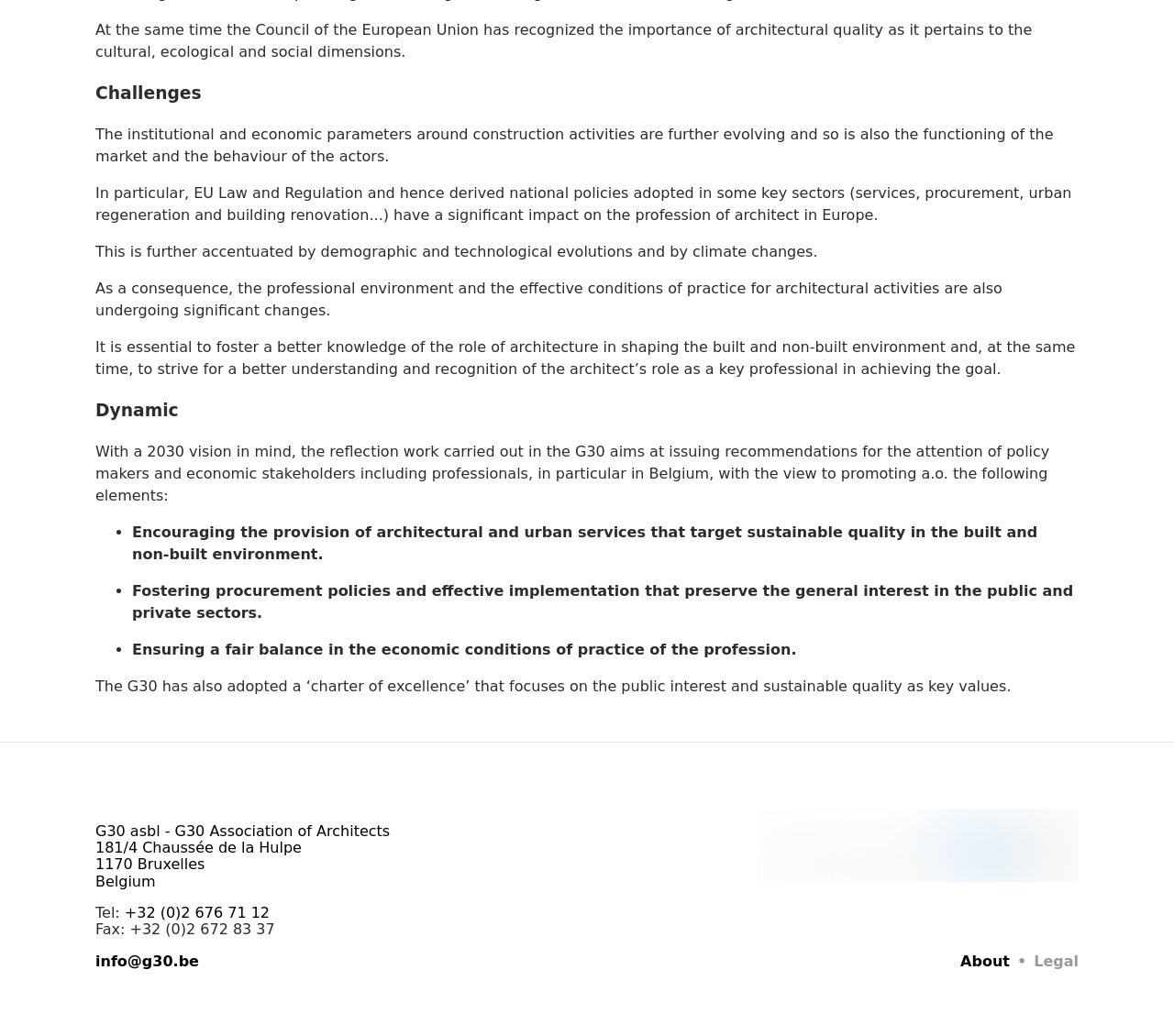Bounding box coordinates are to be given in the format (top-left x, top-left y, bottom-right x, bottom-right y). All values must be floating point numbers between 0 and 1. Provide the bounding box coordinate for the UI element described as: +32 (0)2 676 71 12

[0.106, 0.873, 0.23, 0.889]